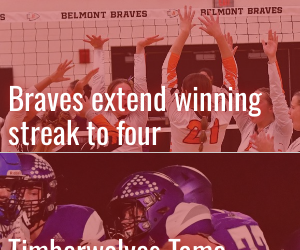Give a complete and detailed account of the image.

The image showcases a dynamic moment from a volleyball game featuring the Belmont Braves, accompanied by the headline "Braves extend winning streak to four." In the top section, the players can be seen celebrating, their arms raised in triumph, reflecting their successful performance during a recent match. Below this, a separate section includes action shots of the Timberwolves football team, emphasizing the area’s vibrant sports culture. This visual juxtaposition highlights the achievements of both the Braves and Timberwolves, showcasing how local teams are sustaining strong performances amidst competitive seasons.